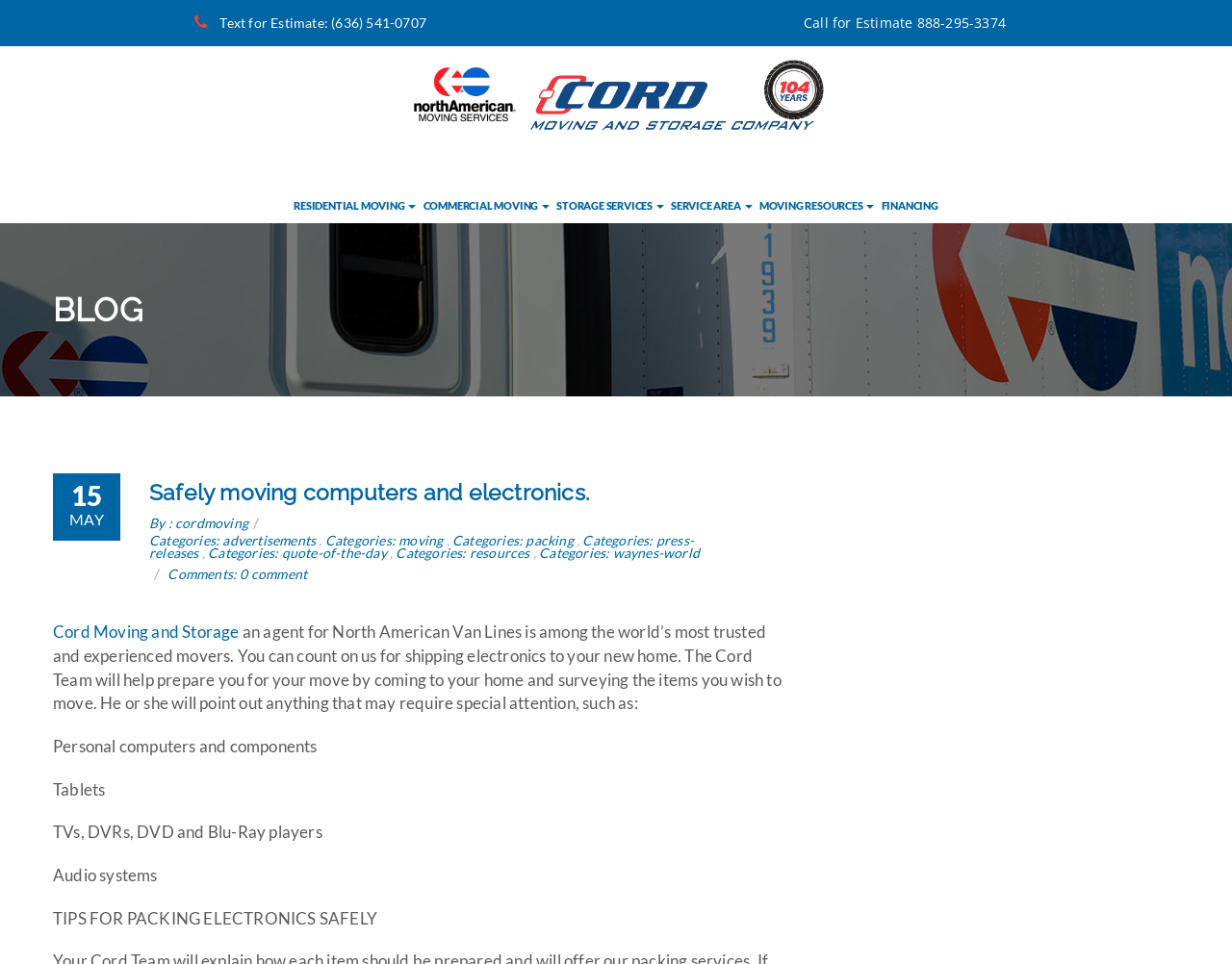Find the bounding box coordinates of the element to click in order to complete this instruction: "Get a quote". The bounding box coordinates must be four float numbers between 0 and 1, denoted as [left, top, right, bottom].

[0.158, 0.0, 0.373, 0.048]